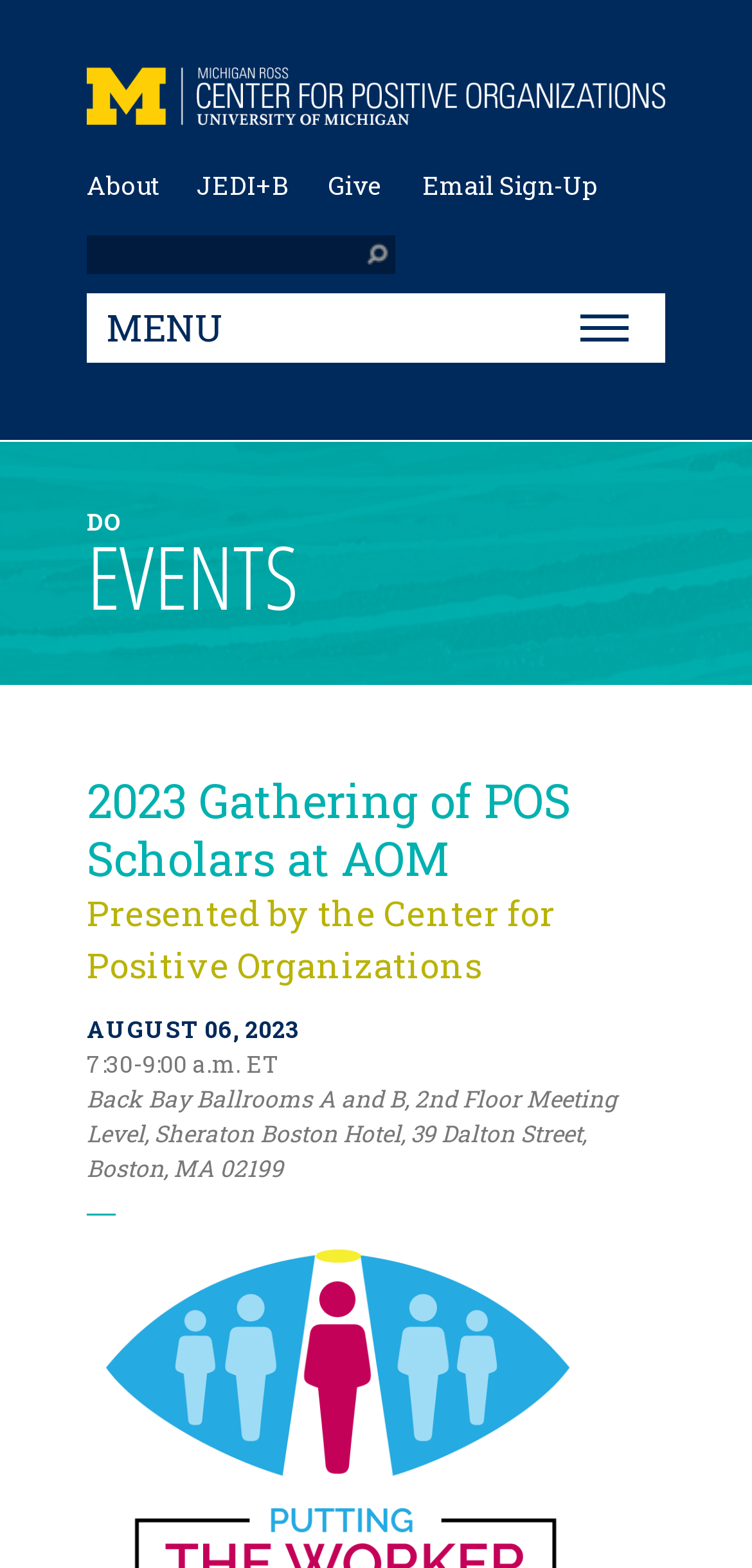Using the description: "Give", determine the UI element's bounding box coordinates. Ensure the coordinates are in the format of four float numbers between 0 and 1, i.e., [left, top, right, bottom].

[0.436, 0.107, 0.51, 0.129]